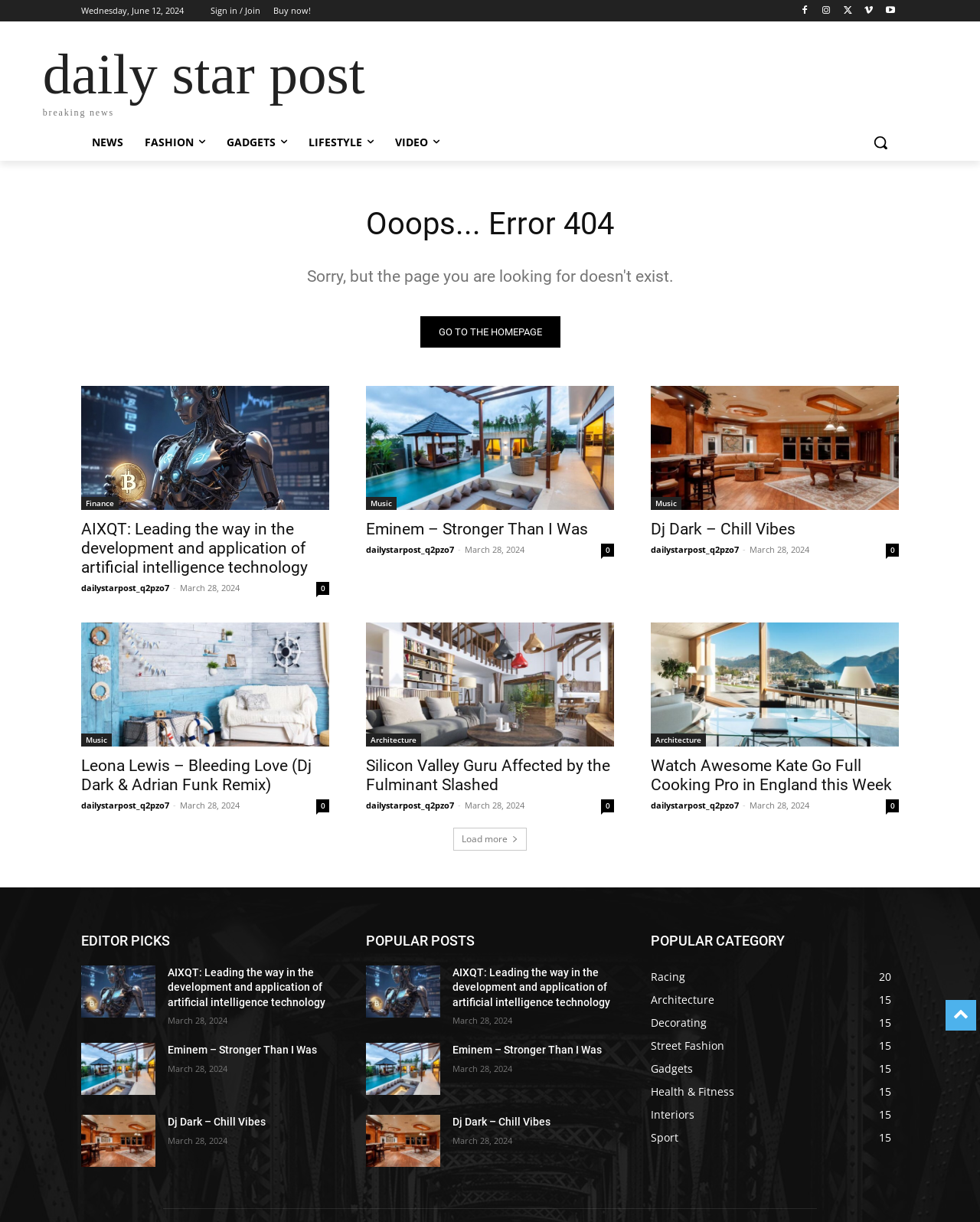Identify the bounding box coordinates for the element that needs to be clicked to fulfill this instruction: "Load more articles". Provide the coordinates in the format of four float numbers between 0 and 1: [left, top, right, bottom].

[0.462, 0.677, 0.538, 0.696]